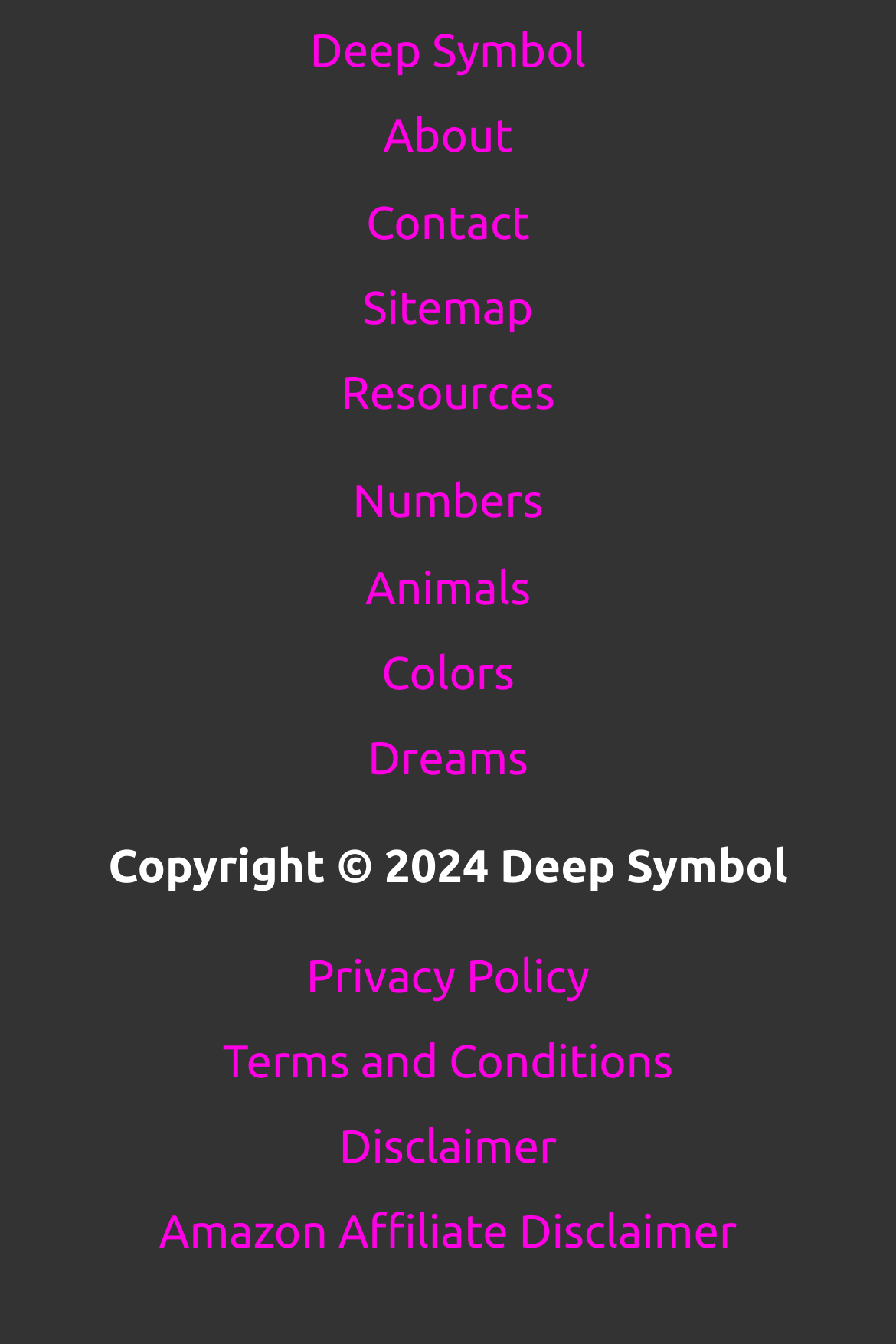Please identify the bounding box coordinates of the element on the webpage that should be clicked to follow this instruction: "access Numbers". The bounding box coordinates should be given as four float numbers between 0 and 1, formatted as [left, top, right, bottom].

[0.394, 0.353, 0.606, 0.392]